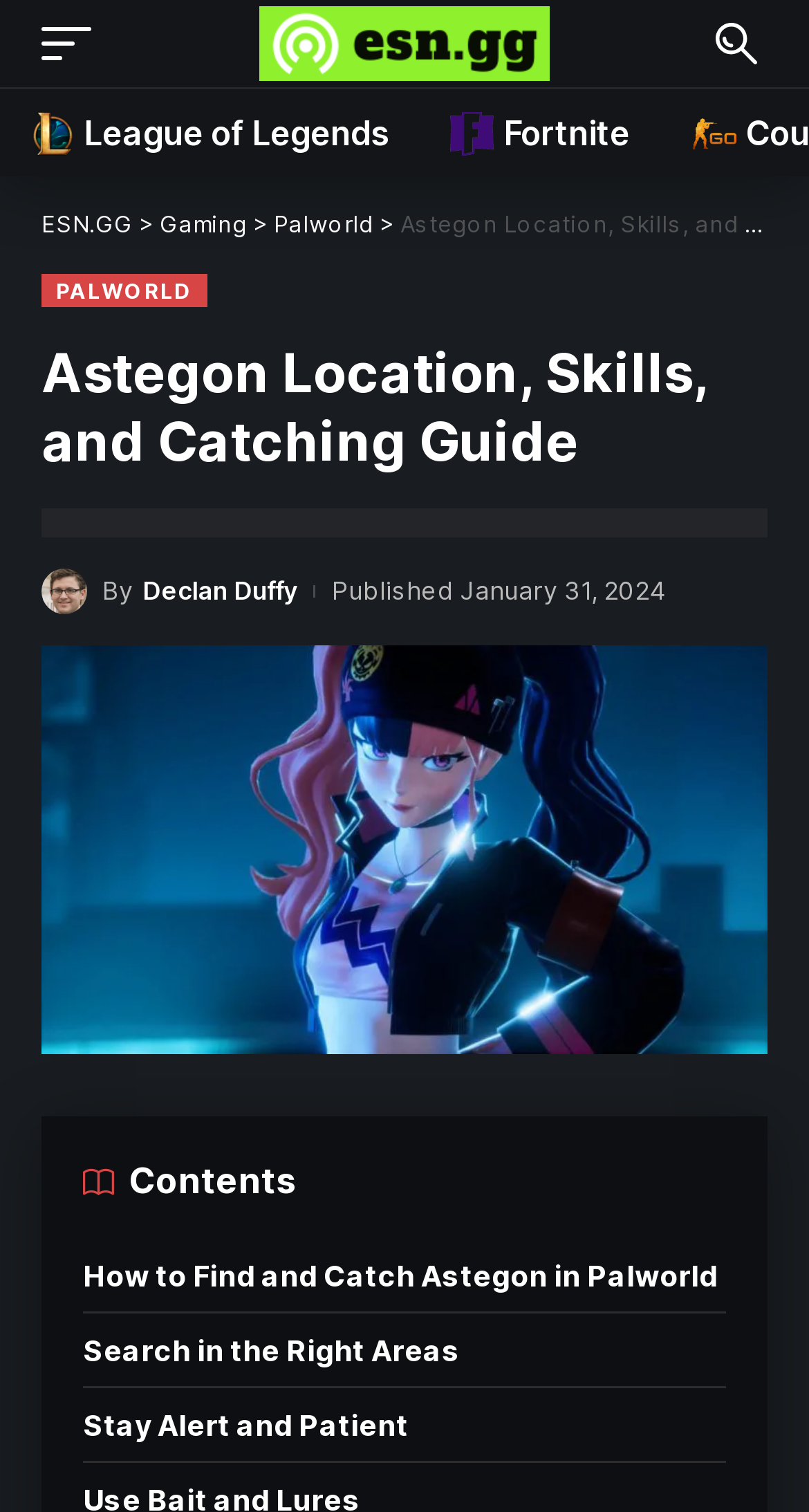What is the date of publication?
Based on the screenshot, answer the question with a single word or phrase.

January 31, 2024